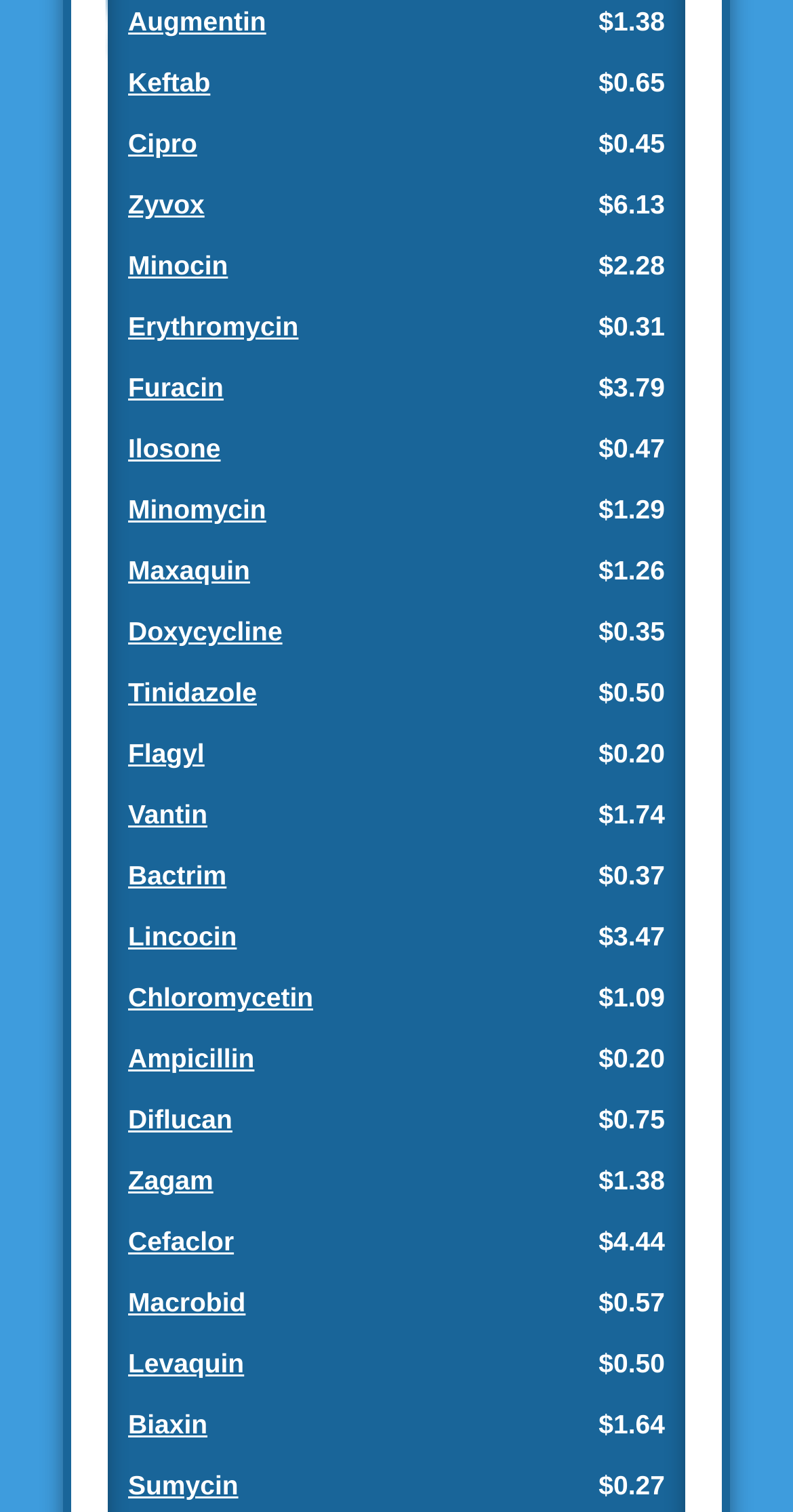Identify and provide the bounding box coordinates of the UI element described: "Maxaquin". The coordinates should be formatted as [left, top, right, bottom], with each number being a float between 0 and 1.

[0.162, 0.367, 0.315, 0.388]